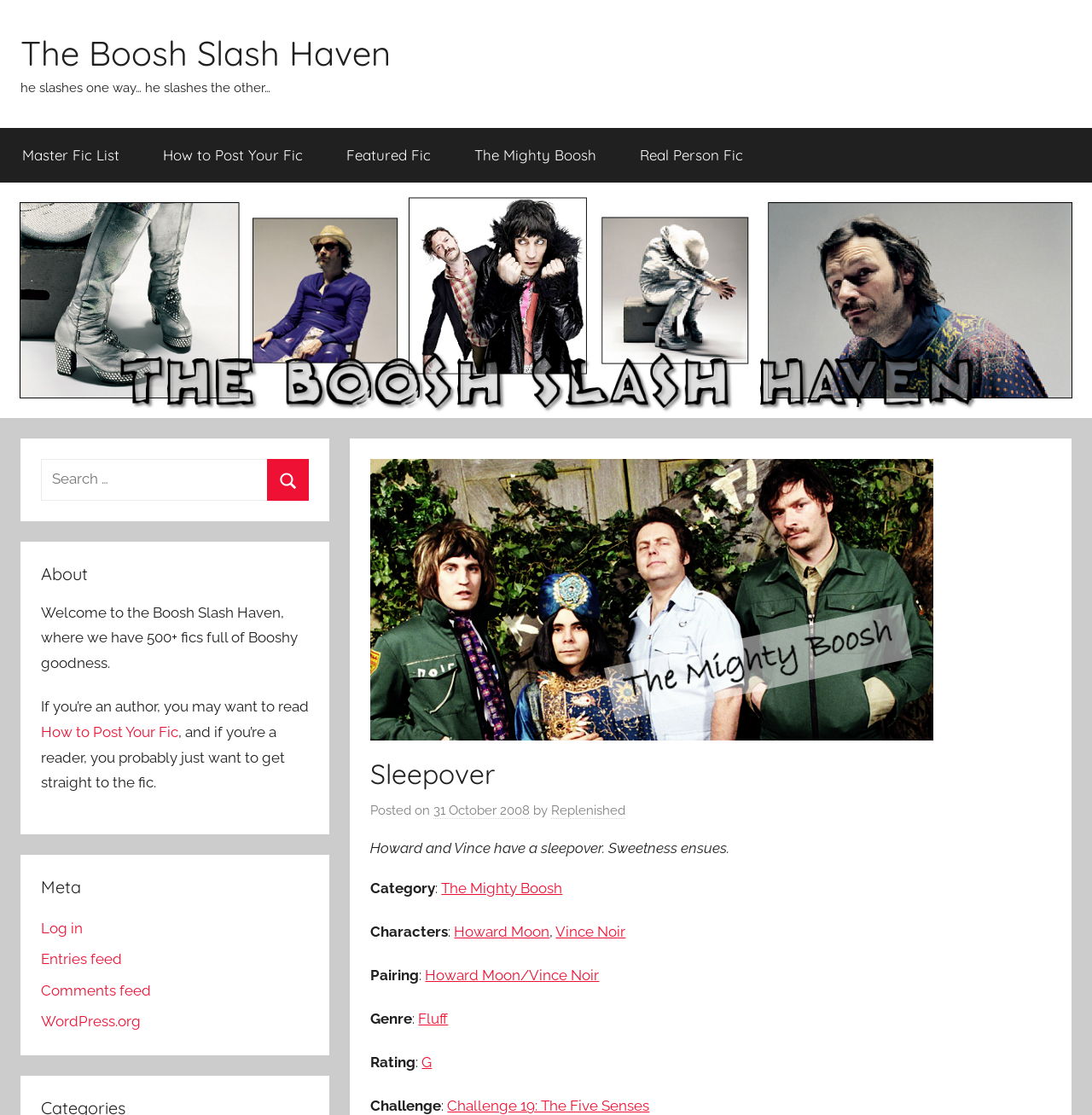Provide the bounding box coordinates of the HTML element described as: "Log in". The bounding box coordinates should be four float numbers between 0 and 1, i.e., [left, top, right, bottom].

[0.038, 0.825, 0.076, 0.84]